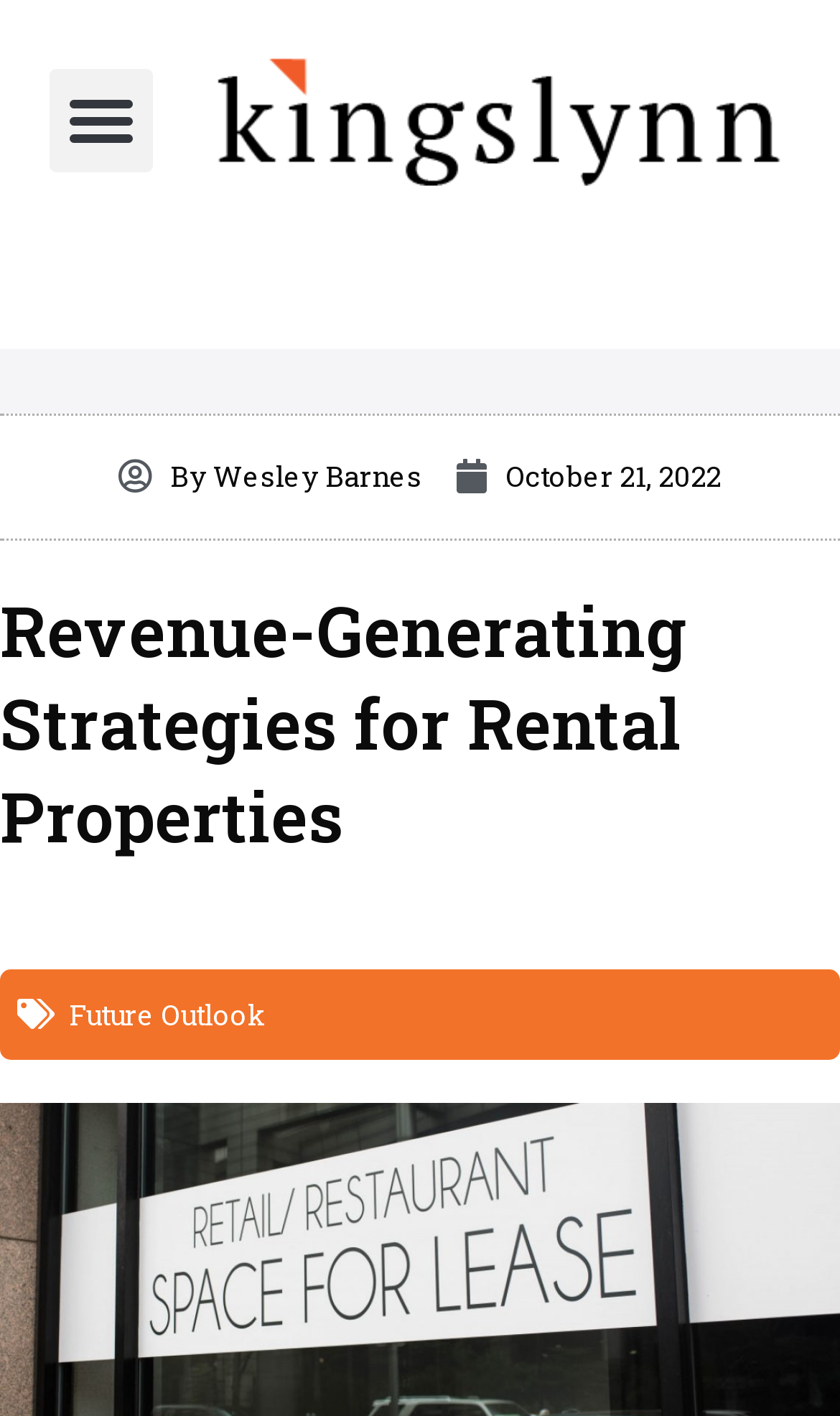Please find and provide the title of the webpage.

Revenue-Generating Strategies for Rental Properties